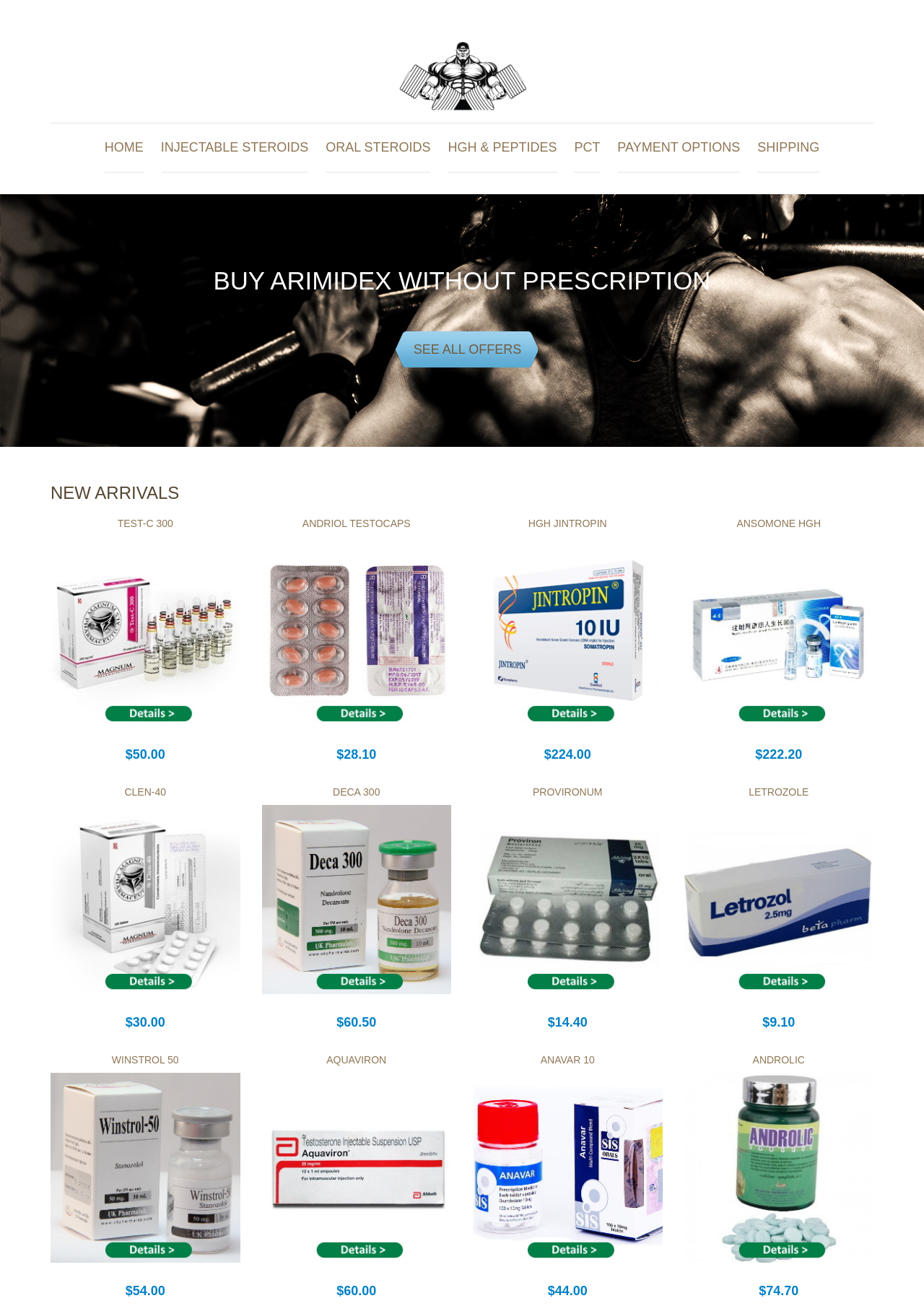Provide the bounding box coordinates of the area you need to click to execute the following instruction: "Buy ANDRIOL TESTOCAPS".

[0.327, 0.396, 0.444, 0.405]